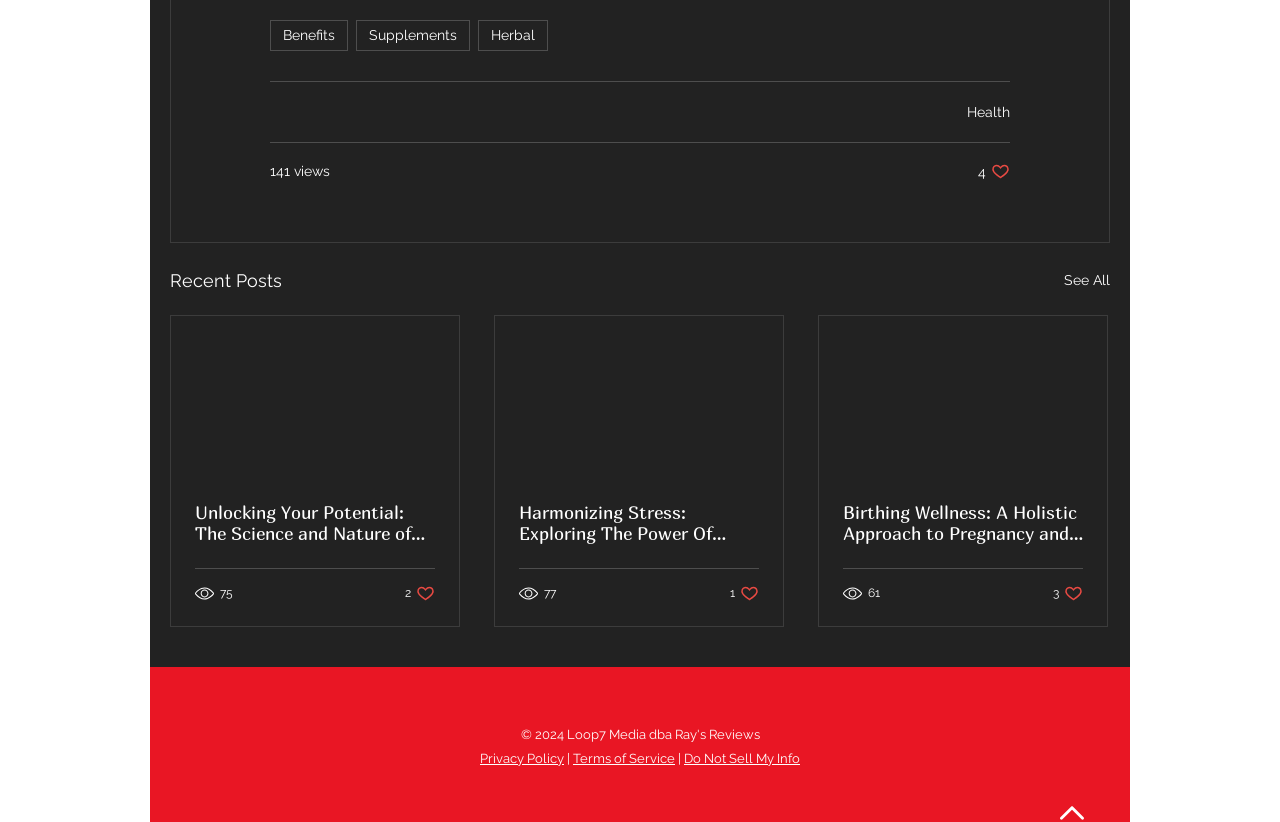Highlight the bounding box coordinates of the element that should be clicked to carry out the following instruction: "Read about Ecodesign". The coordinates must be given as four float numbers ranging from 0 to 1, i.e., [left, top, right, bottom].

None